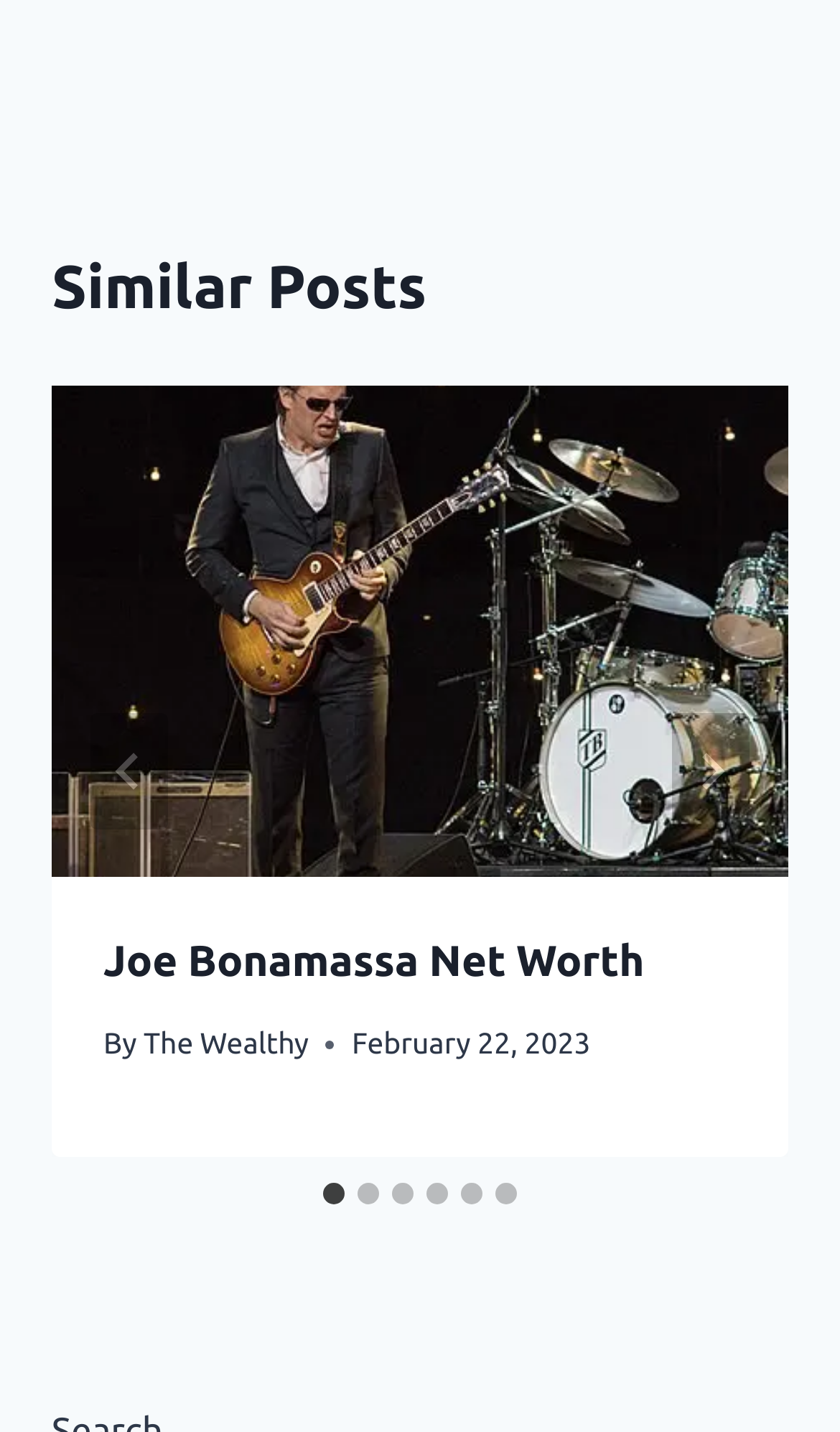When was the first article published?
Please craft a detailed and exhaustive response to the question.

I found the first article element with the role 'article' and extracted the text from its child element with the role 'time', which is 'February 22, 2023', indicating that the first article was published on this date.